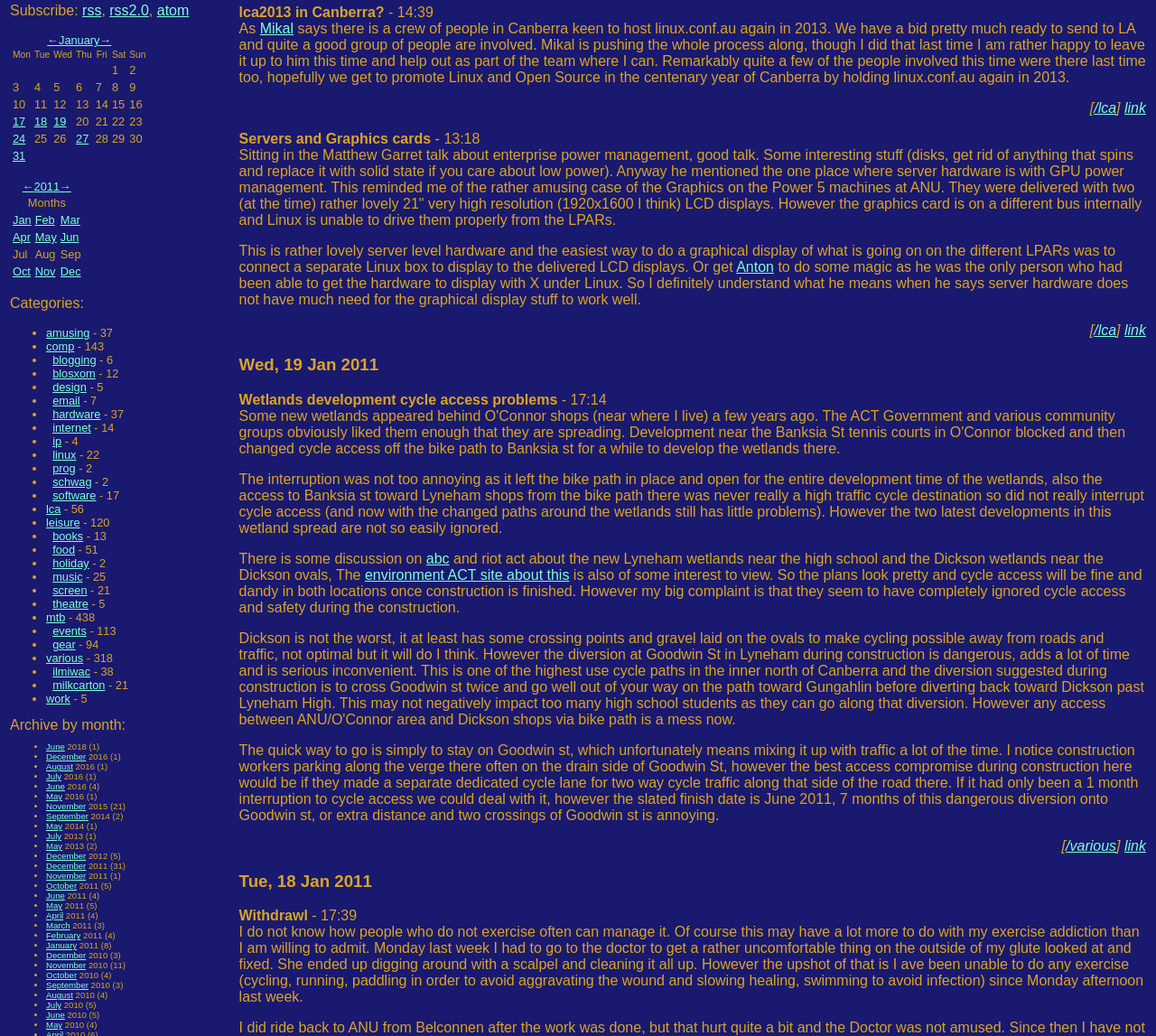Find the UI element described as: "environment ACT site about this" and predict its bounding box coordinates. Ensure the coordinates are four float numbers between 0 and 1, [left, top, right, bottom].

[0.316, 0.548, 0.493, 0.562]